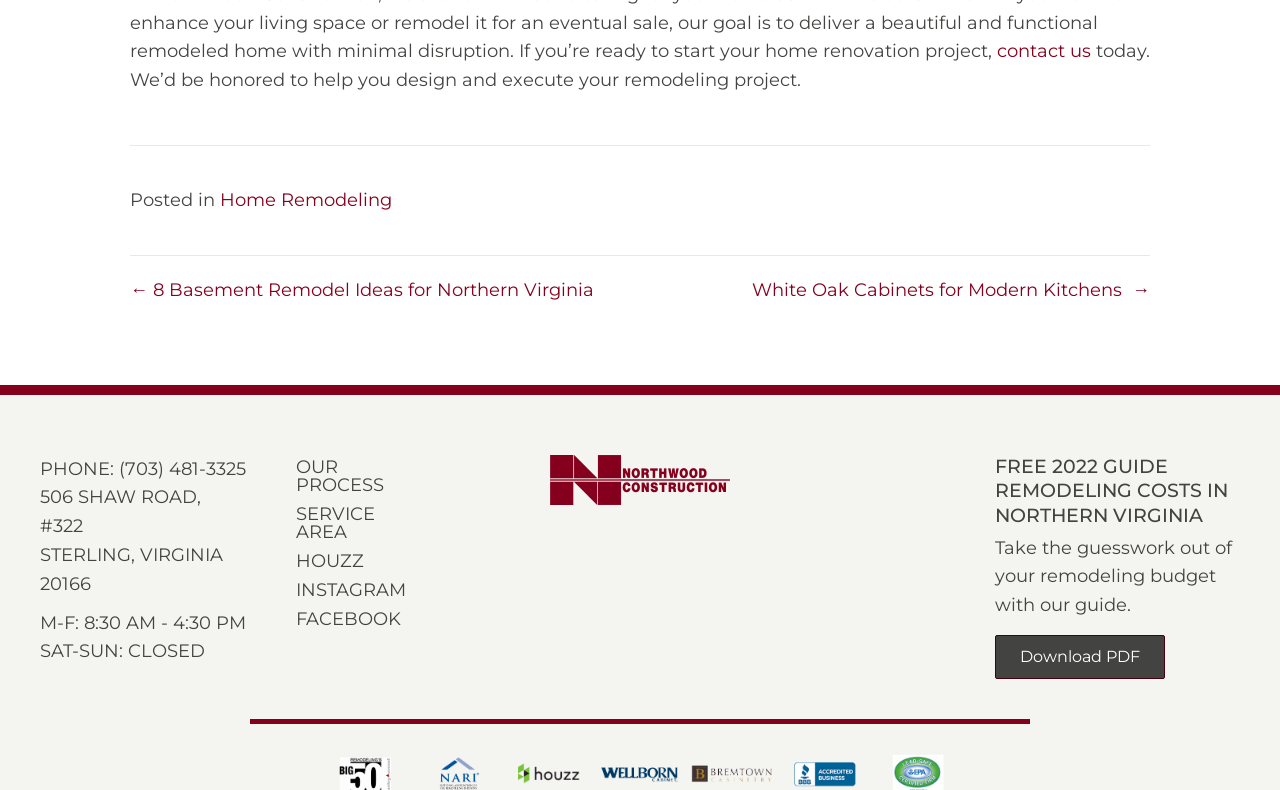Locate the bounding box coordinates of the clickable region to complete the following instruction: "download the 2022 remodeling guide."

[0.777, 0.804, 0.91, 0.859]